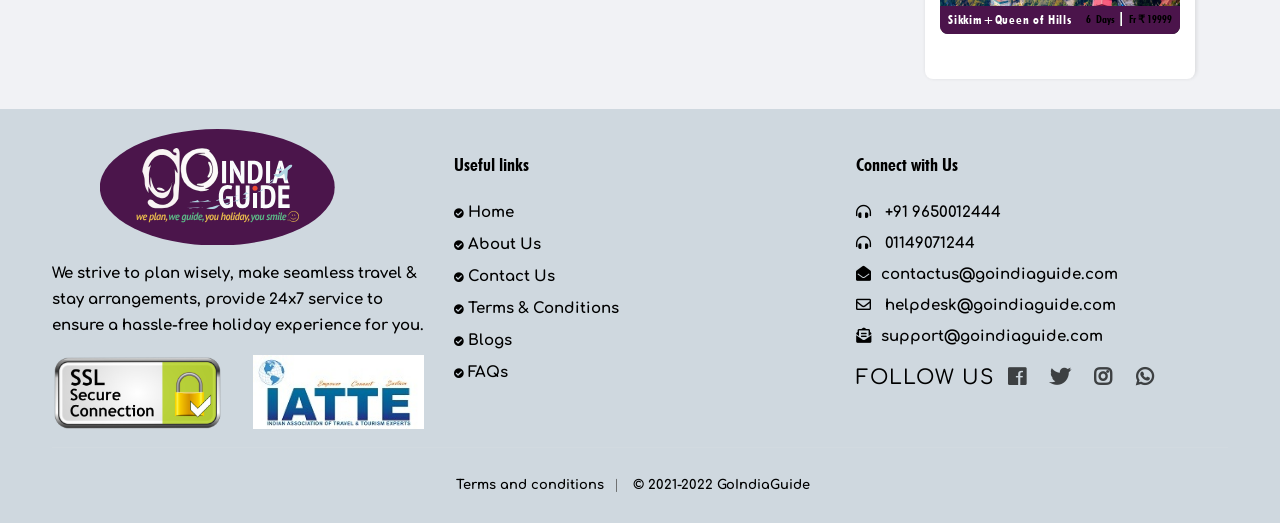Locate the coordinates of the bounding box for the clickable region that fulfills this instruction: "Follow on Facebook".

[0.788, 0.699, 0.809, 0.748]